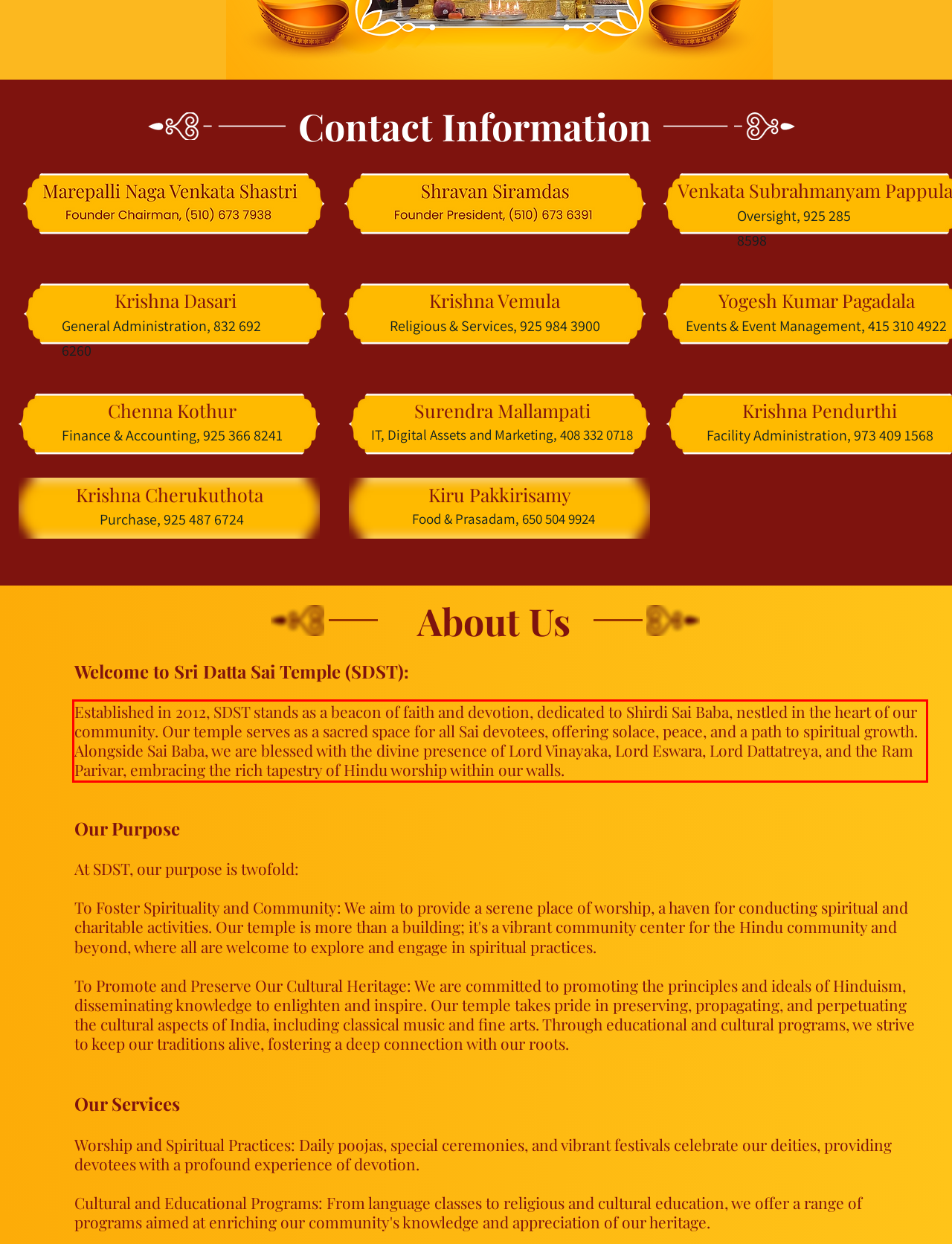You are presented with a webpage screenshot featuring a red bounding box. Perform OCR on the text inside the red bounding box and extract the content.

Established in 2012, SDST stands as a beacon of faith and devotion, dedicated to Shirdi Sai Baba, nestled in the heart of our community. Our temple serves as a sacred space for all Sai devotees, offering solace, peace, and a path to spiritual growth. Alongside Sai Baba, we are blessed with the divine presence of Lord Vinayaka, Lord Eswara, Lord Dattatreya, and the Ram Parivar, embracing the rich tapestry of Hindu worship within our walls.